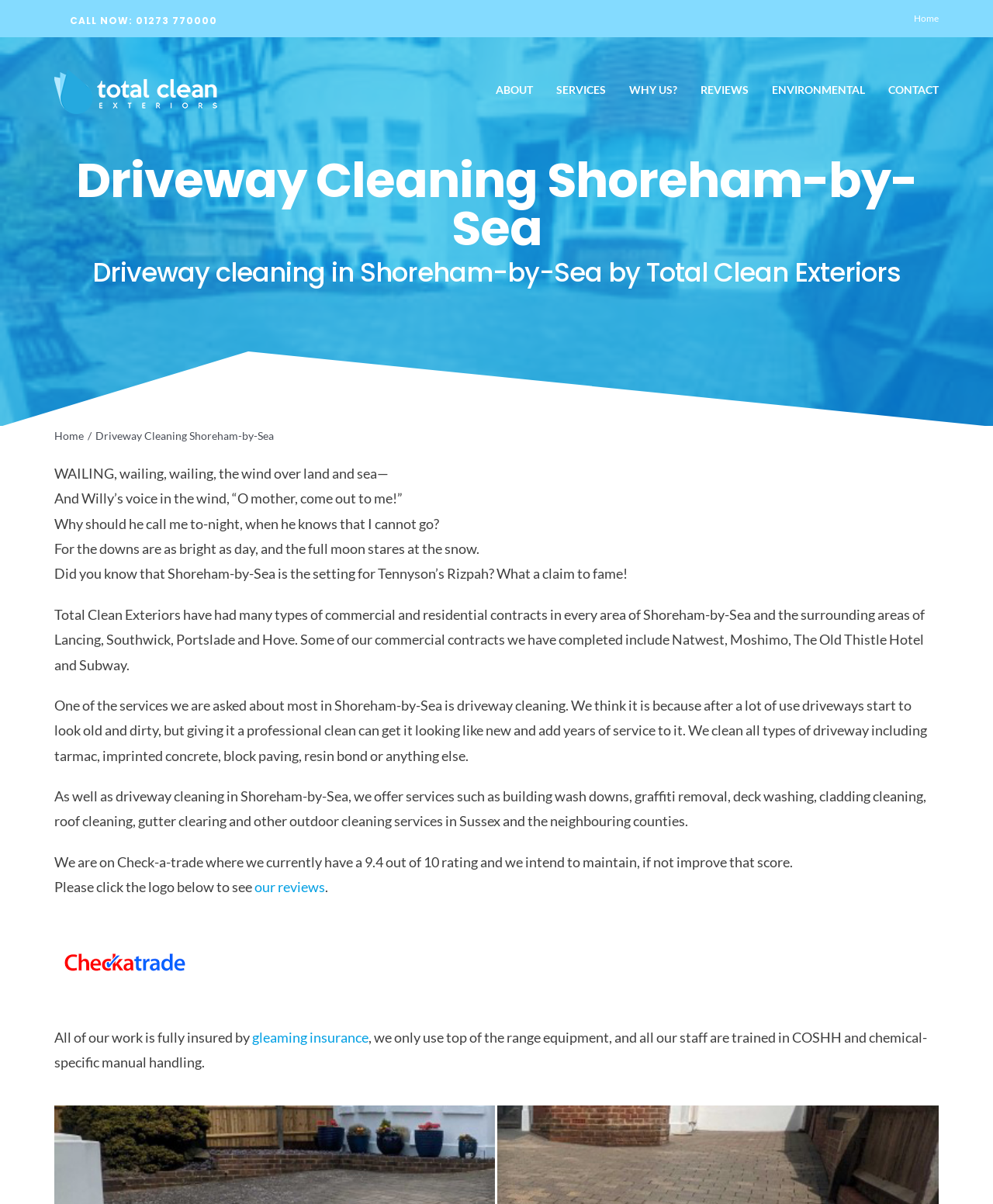Please study the image and answer the question comprehensively:
What is the rating of Total Clean Exteriors on Check-a-trade?

I found the rating by reading the static text element that mentions 'We are on Check-a-trade where we currently have a 9.4 out of 10 rating'.